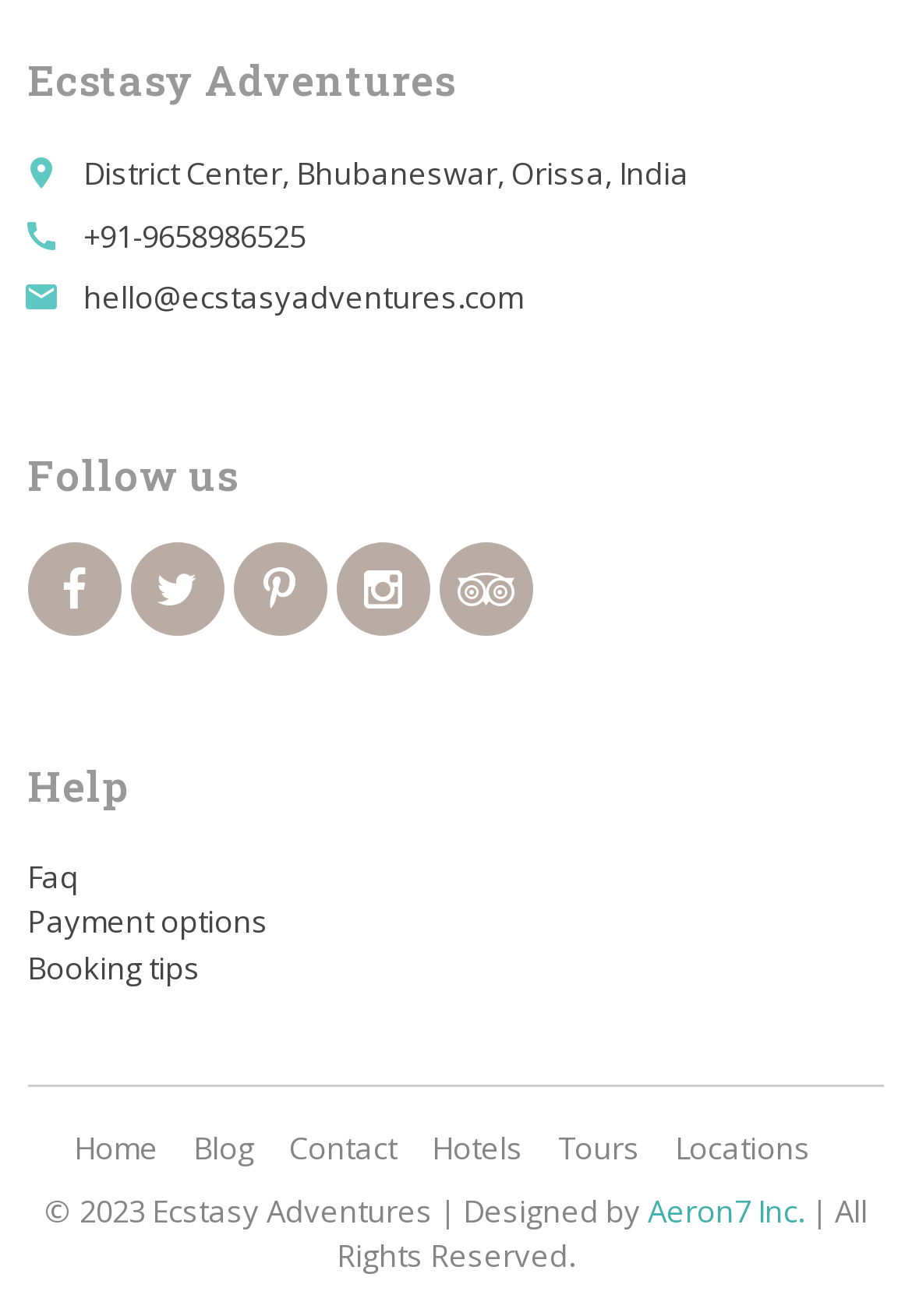Determine the bounding box coordinates of the clickable region to follow the instruction: "Read FAQs".

[0.03, 0.65, 0.086, 0.682]